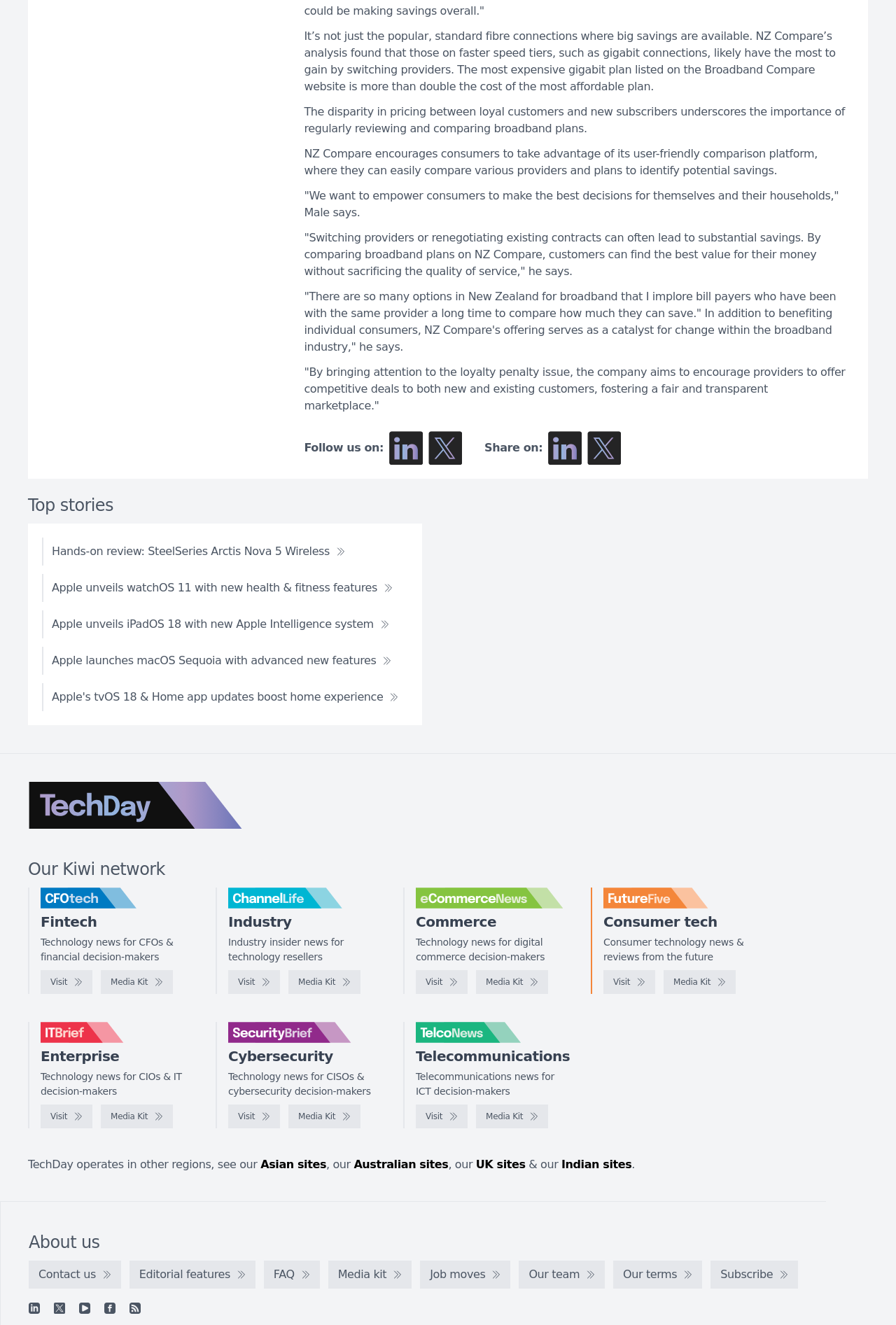Please mark the clickable region by giving the bounding box coordinates needed to complete this instruction: "Follow us on LinkedIn".

[0.434, 0.325, 0.472, 0.351]